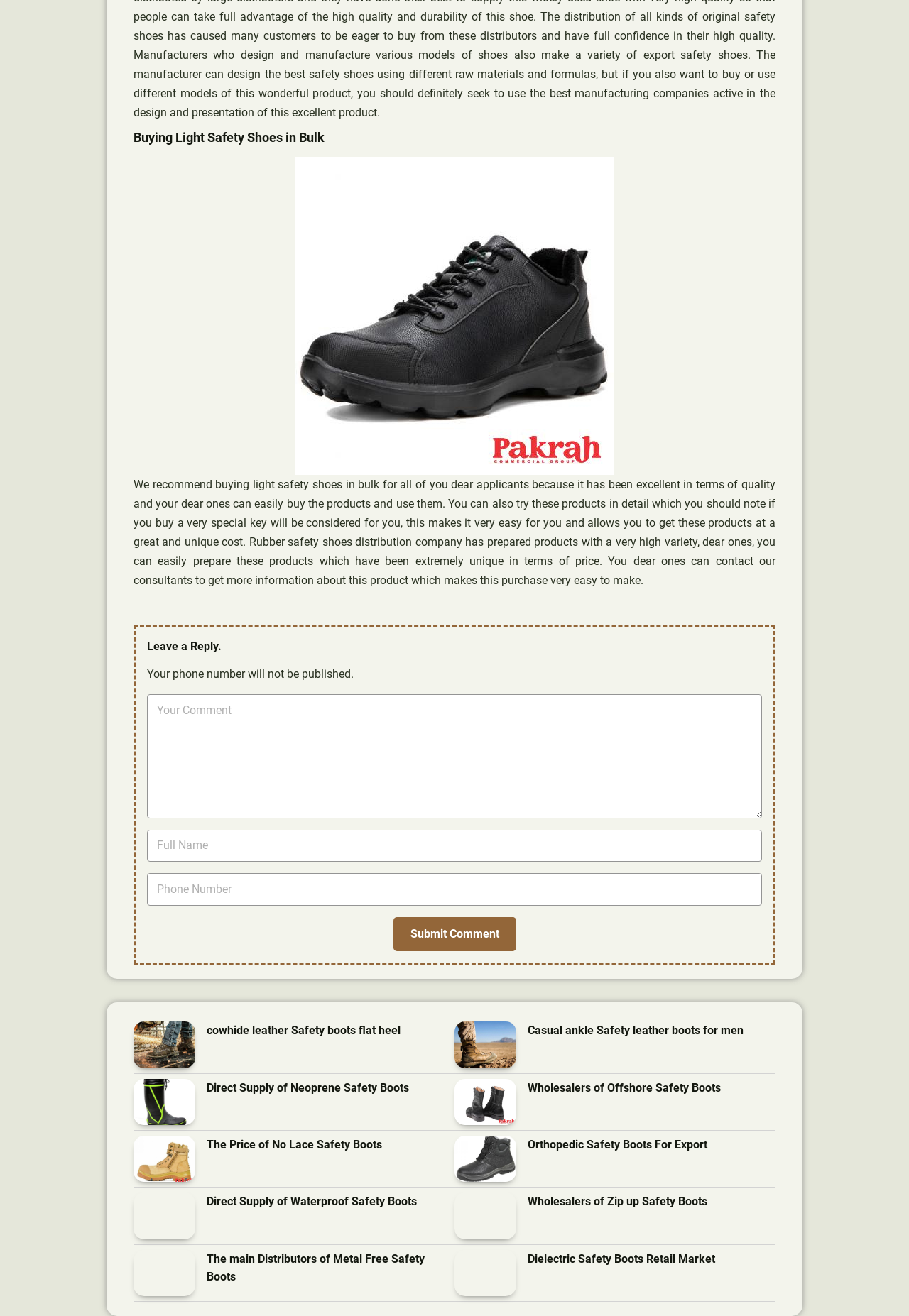What is the main topic of this webpage?
Give a single word or phrase answer based on the content of the image.

Safety Shoes